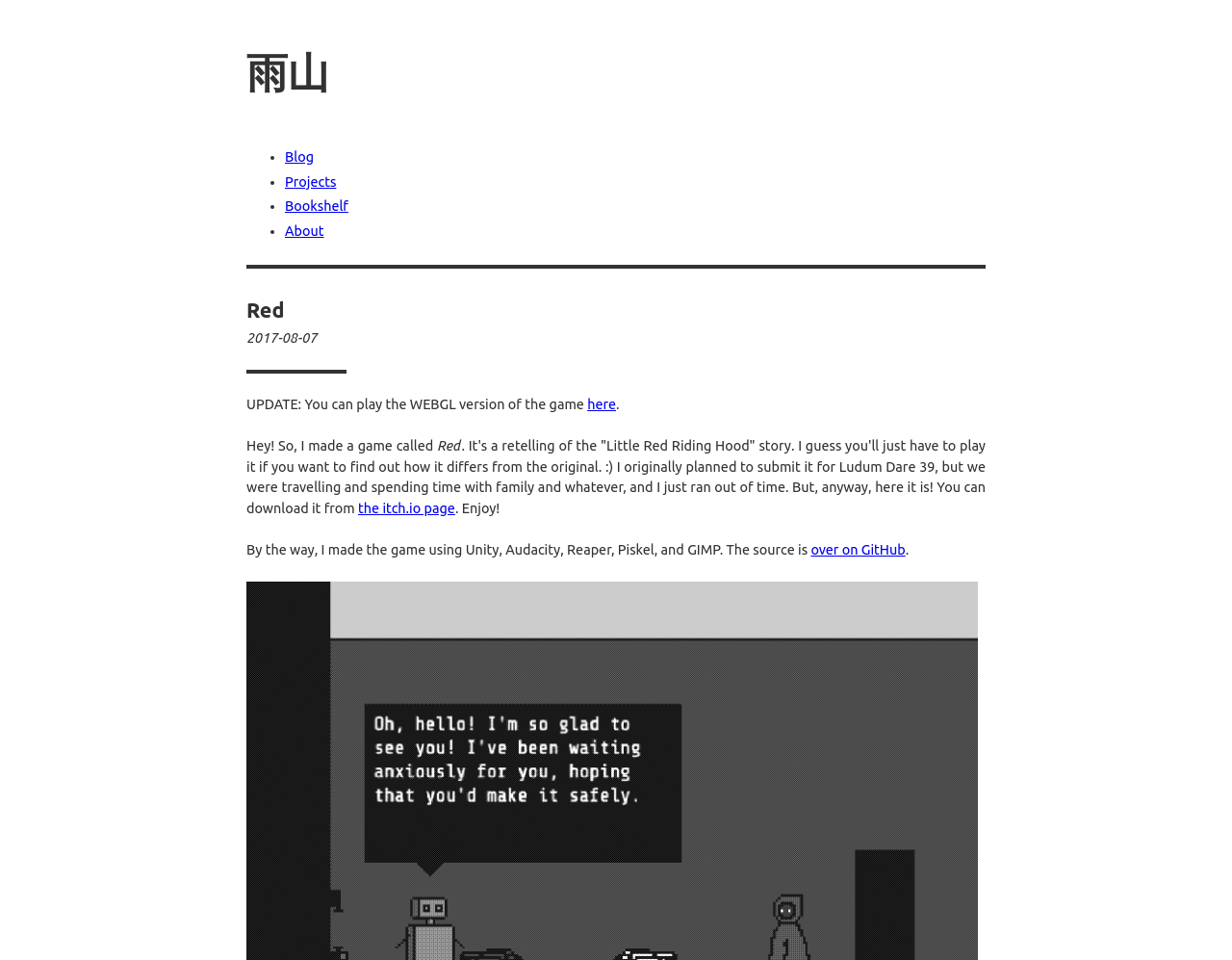Answer the question briefly using a single word or phrase: 
Is there a WebGL version of the game available?

Yes